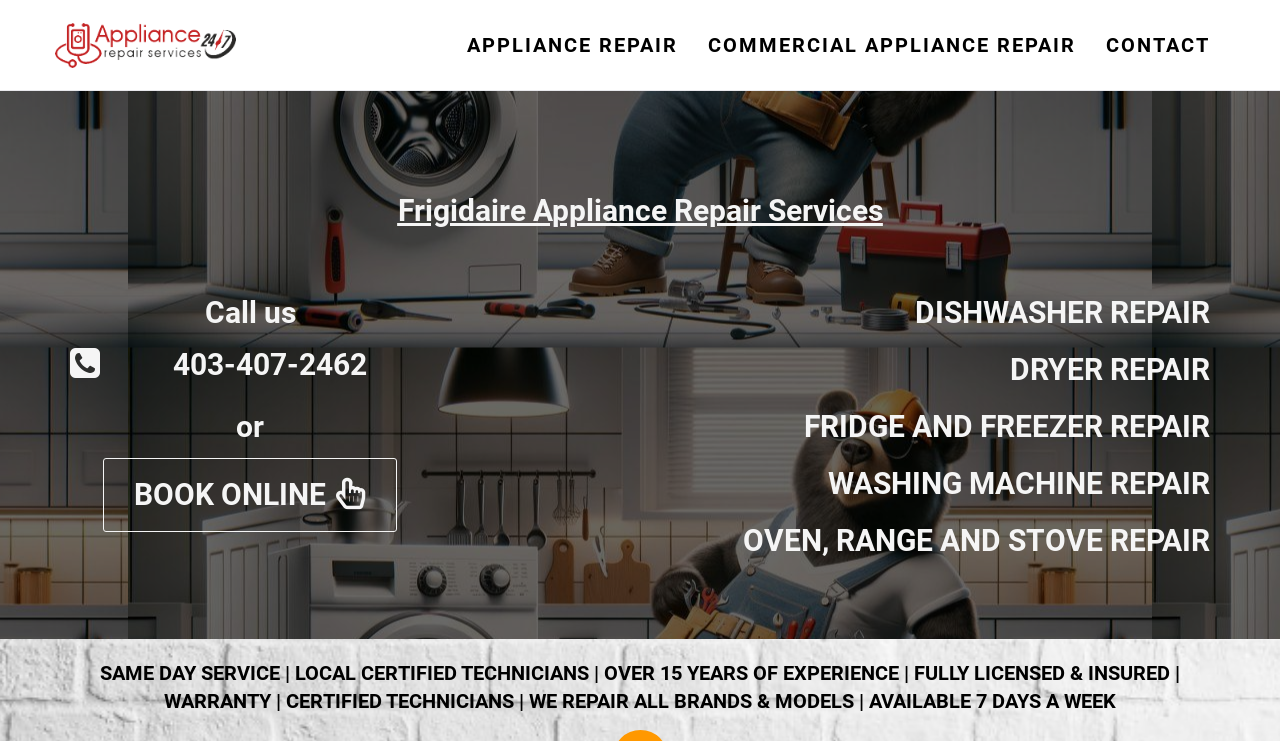Detail the features and information presented on the webpage.

The webpage is about Frigidaire washing machine repair and appliance repair services. At the top, there are four links: "Appliance Repair", "APPLIANCE REPAIR", "COMMERCIAL APPLIANCE REPAIR", and "CONTACT", aligned horizontally across the page. Below these links, there is a section with a link "Frigidaire Appliance Repair Services" and a phone number "403-407-2462" with a "Call us" label above it. Next to the phone number, there is a "or" label, followed by a "BOOK ONLINE" link with an arrow icon.

The main content of the page is divided into five sections, each with a heading: "DISHWASHER REPAIR", "DRYER REPAIR", "FRIDGE AND FREEZER REPAIR", "WASHING MACHINE REPAIR", and "OVEN, RANGE AND STOVE REPAIR". Each section has a corresponding link below its heading. These sections are aligned vertically, taking up most of the page's content area.

At the bottom of the page, there is a paragraph of text describing the services offered, including same-day service, local certified technicians, and warranty information.